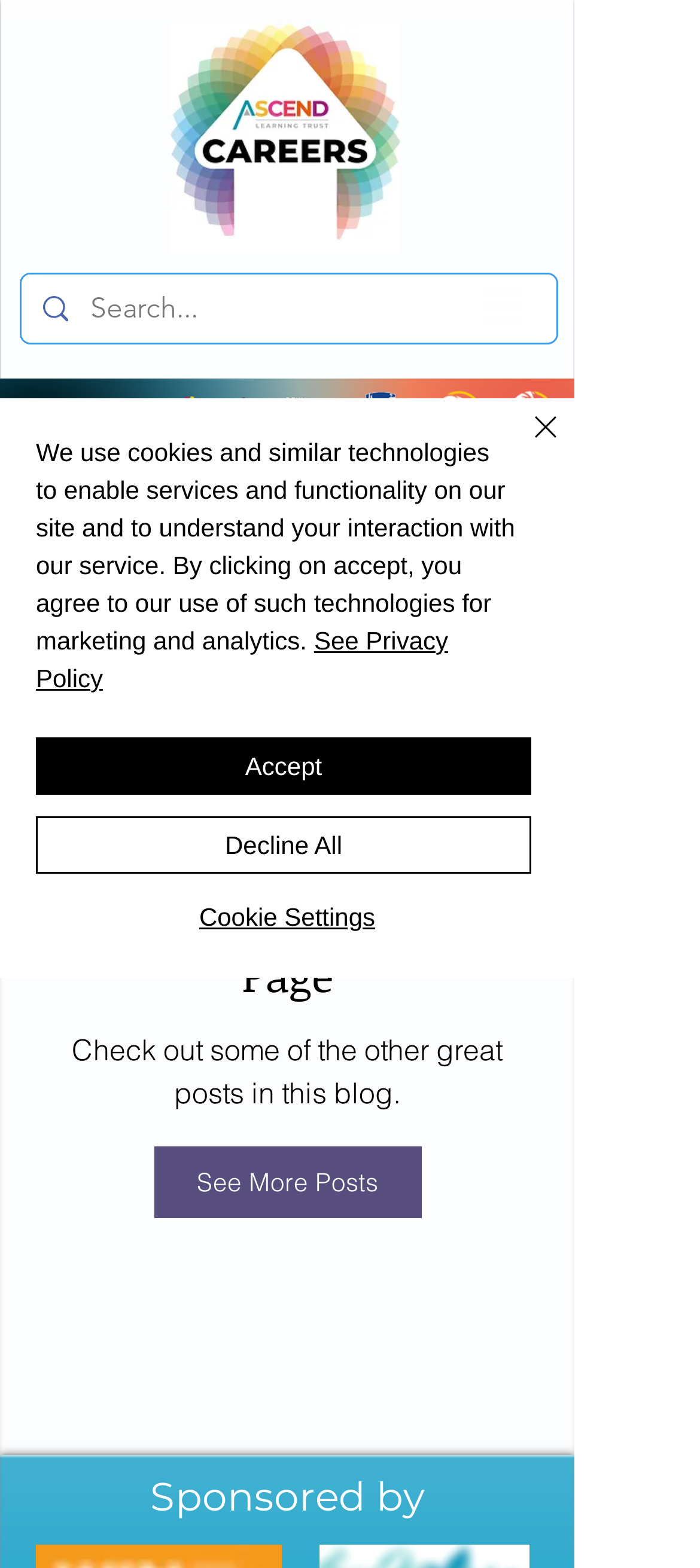Can you specify the bounding box coordinates for the region that should be clicked to fulfill this instruction: "Click the site navigation button".

[0.667, 0.173, 0.769, 0.219]